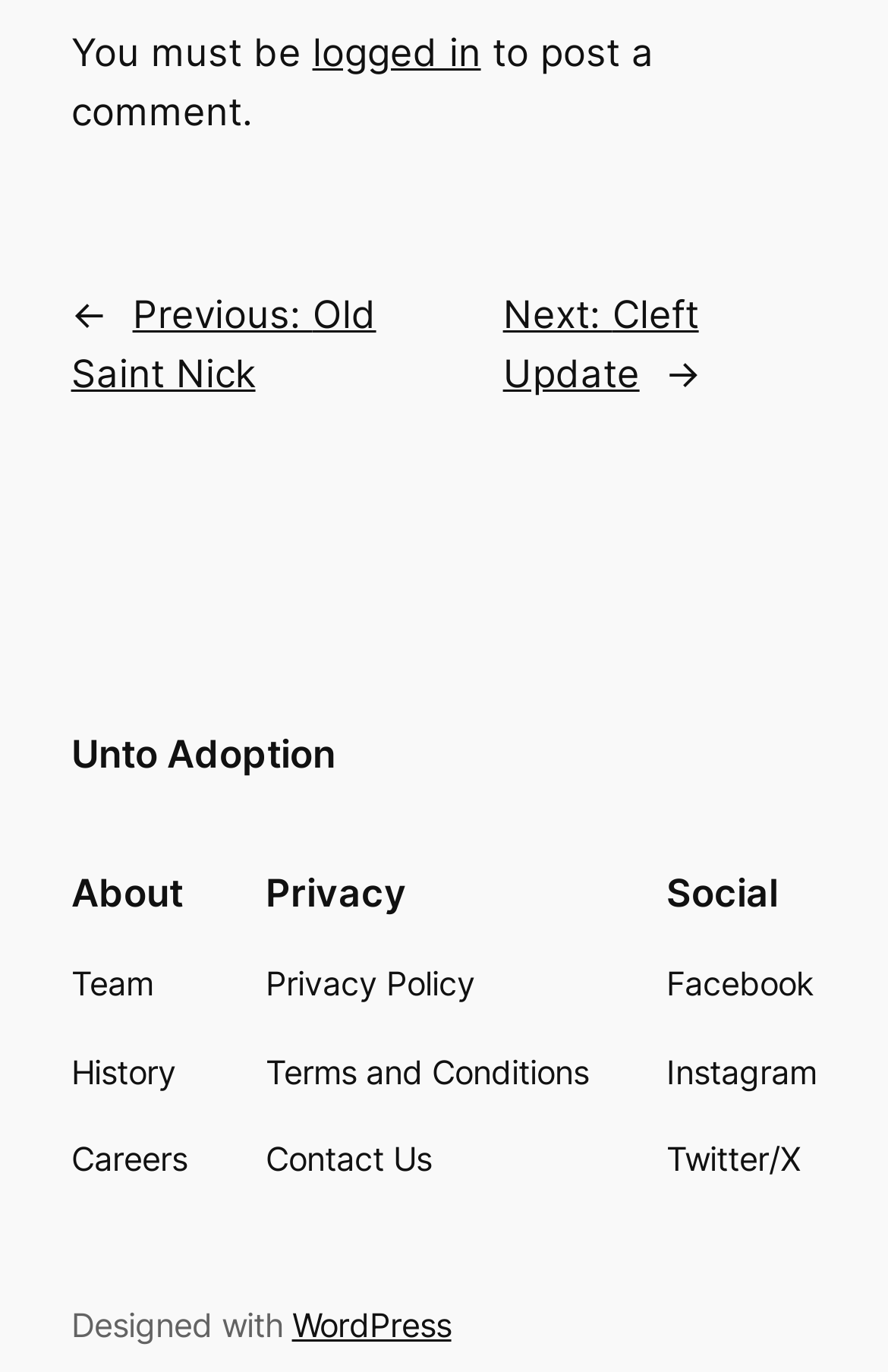Pinpoint the bounding box coordinates of the clickable area needed to execute the instruction: "visit the about page". The coordinates should be specified as four float numbers between 0 and 1, i.e., [left, top, right, bottom].

[0.08, 0.634, 0.211, 0.668]